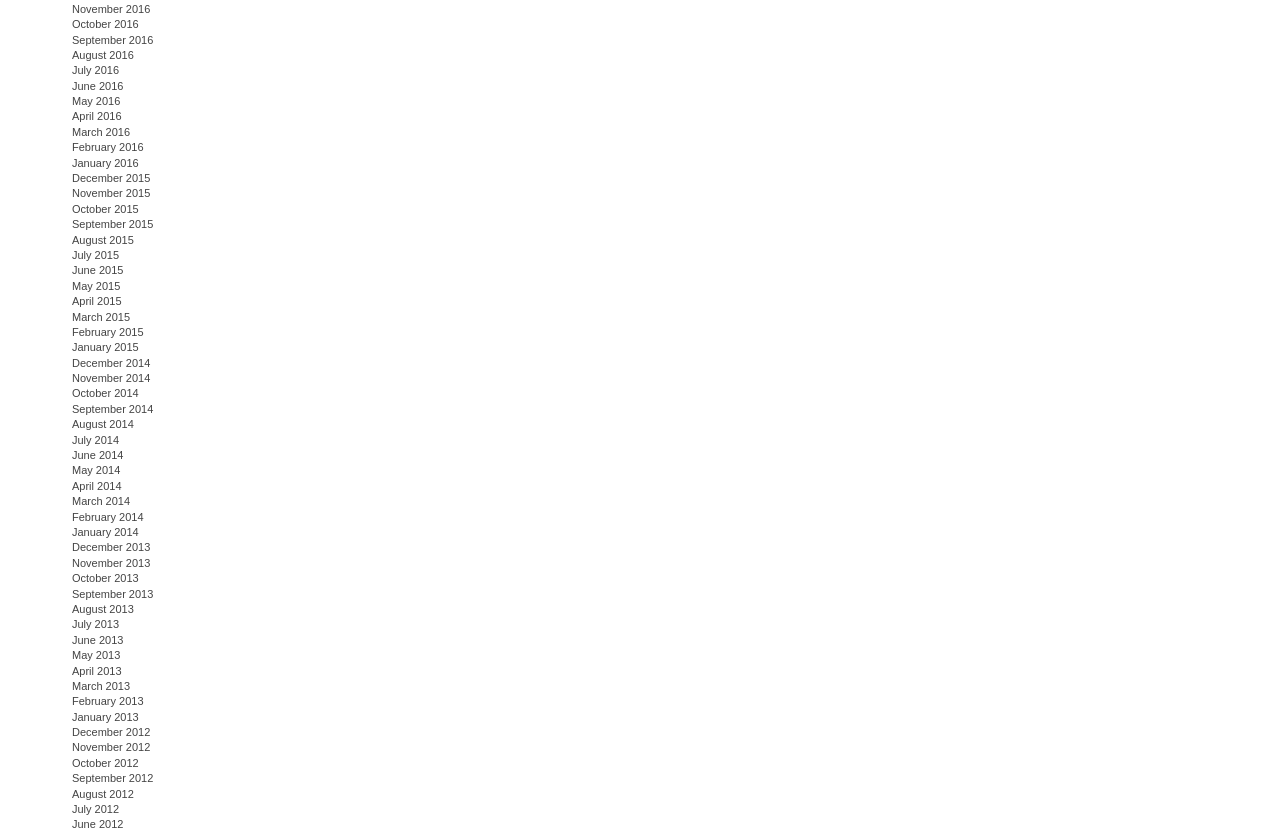What are the links on the webpage?
Please ensure your answer to the question is detailed and covers all necessary aspects.

The webpage contains a list of links with month-year format, ranging from November 2016 to June 2012. These links are arranged in a vertical order, with the most recent month-year link at the top and the oldest at the bottom.